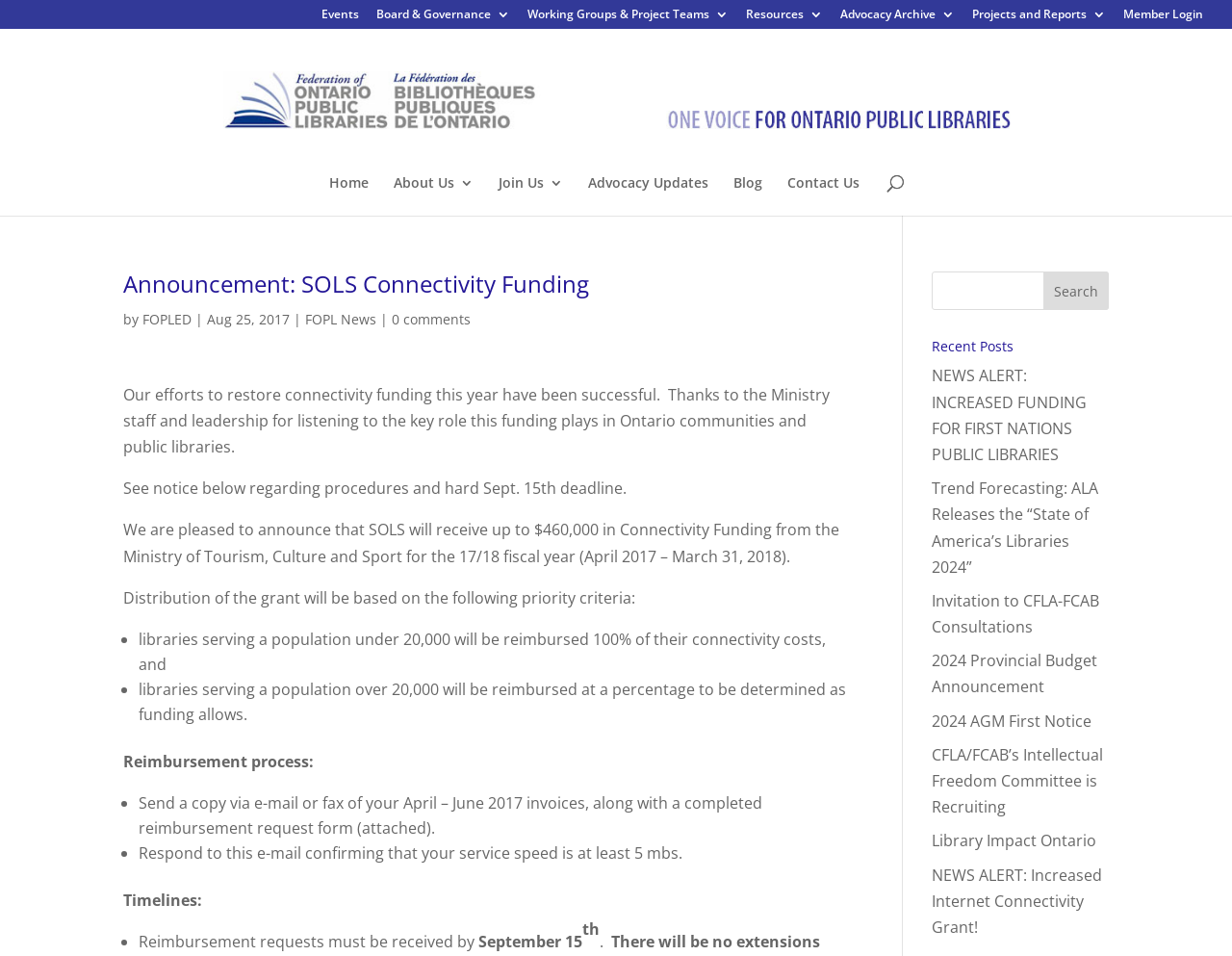How many links are there in the main navigation menu?
Provide a well-explained and detailed answer to the question.

I counted the number of links in the main navigation menu, which is located at the top of the webpage. There are 7 links: 'Events', 'Board & Governance', 'Working Groups & Project Teams', 'Resources', 'Advocacy Archive', 'Projects and Reports', and 'Member Login'.